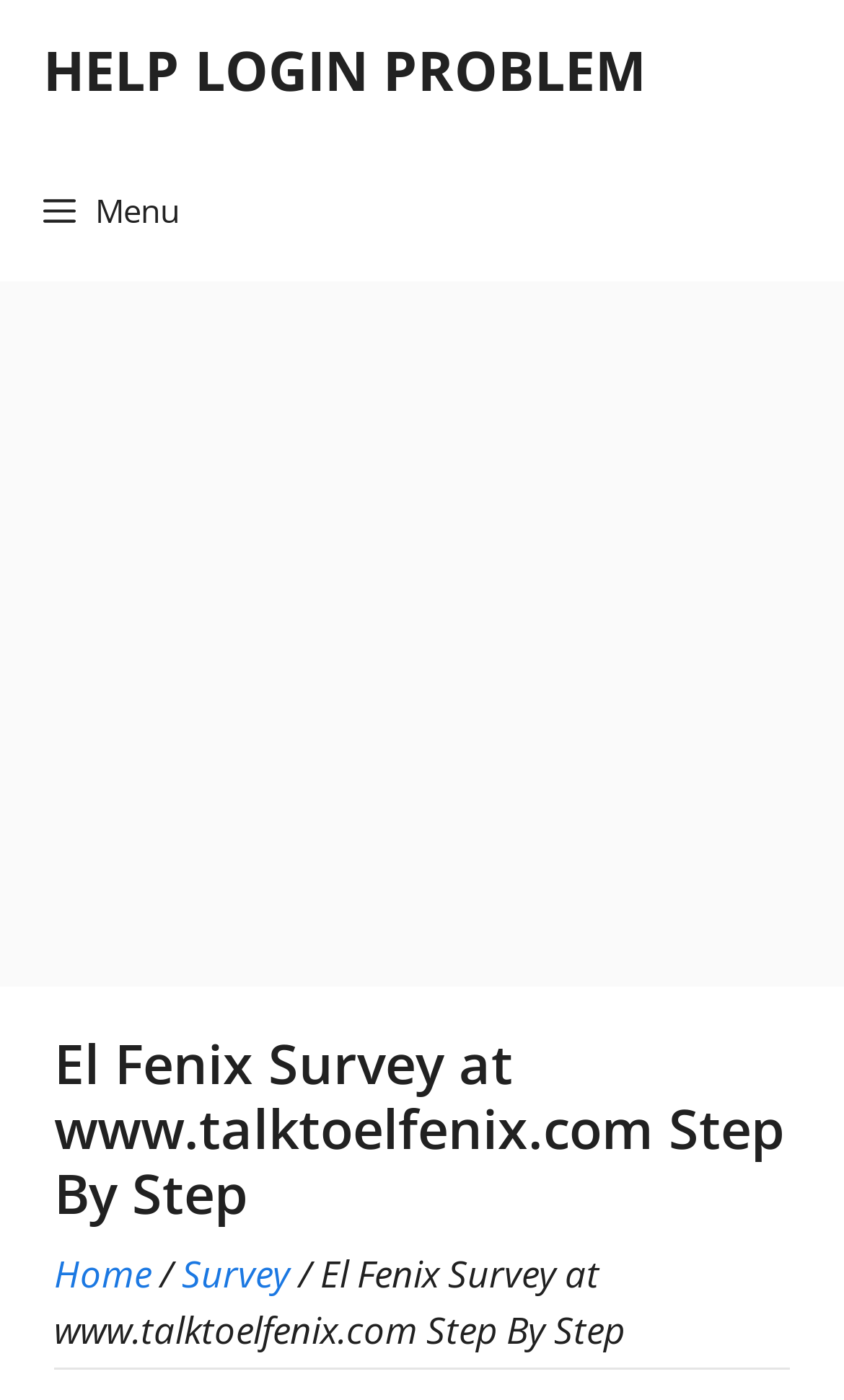What is the orientation of the separator element? Please answer the question using a single word or phrase based on the image.

horizontal